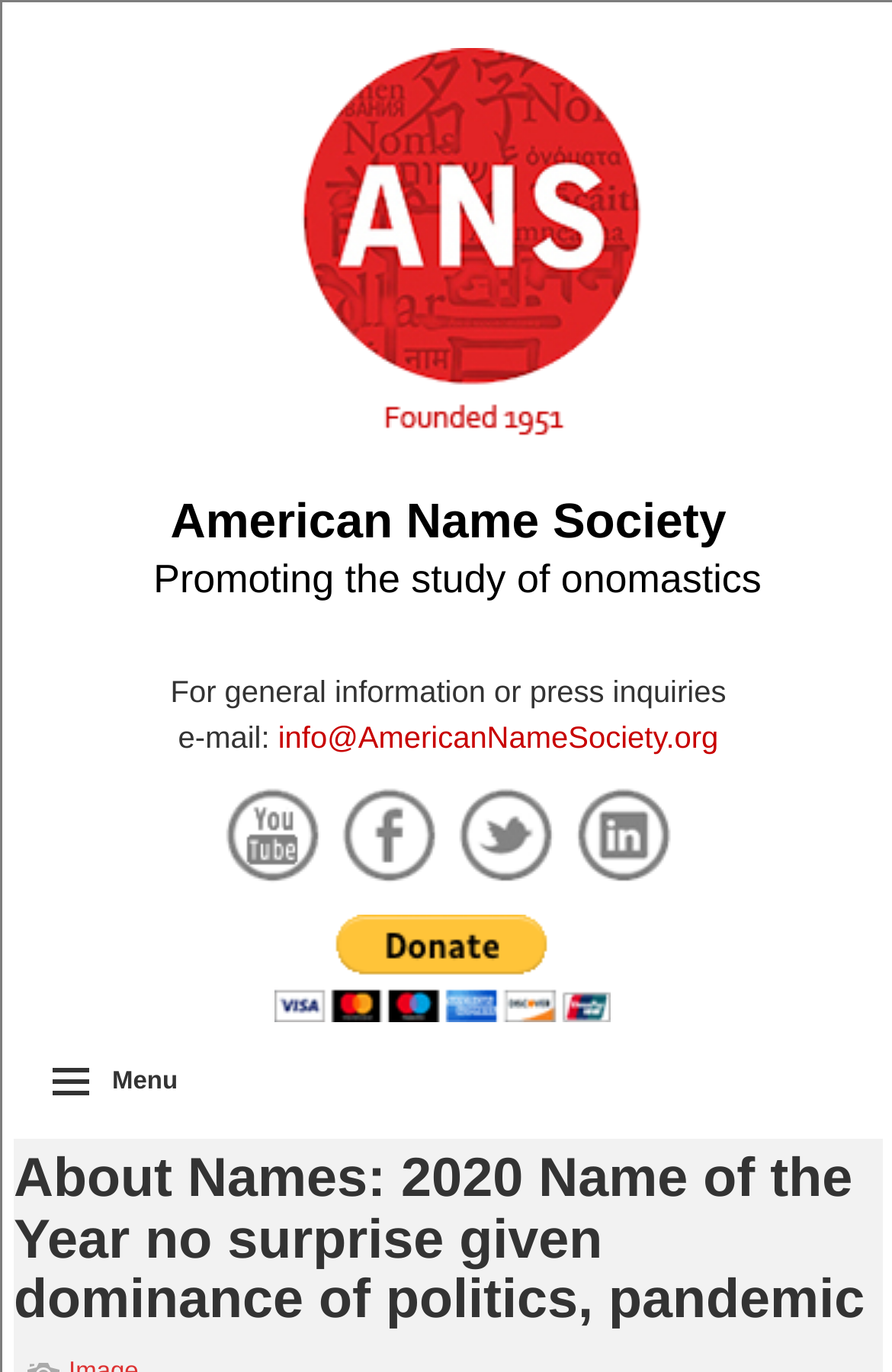Provide the bounding box coordinates of the UI element that matches the description: "info@AmericanNameSociety.org".

[0.312, 0.525, 0.805, 0.55]